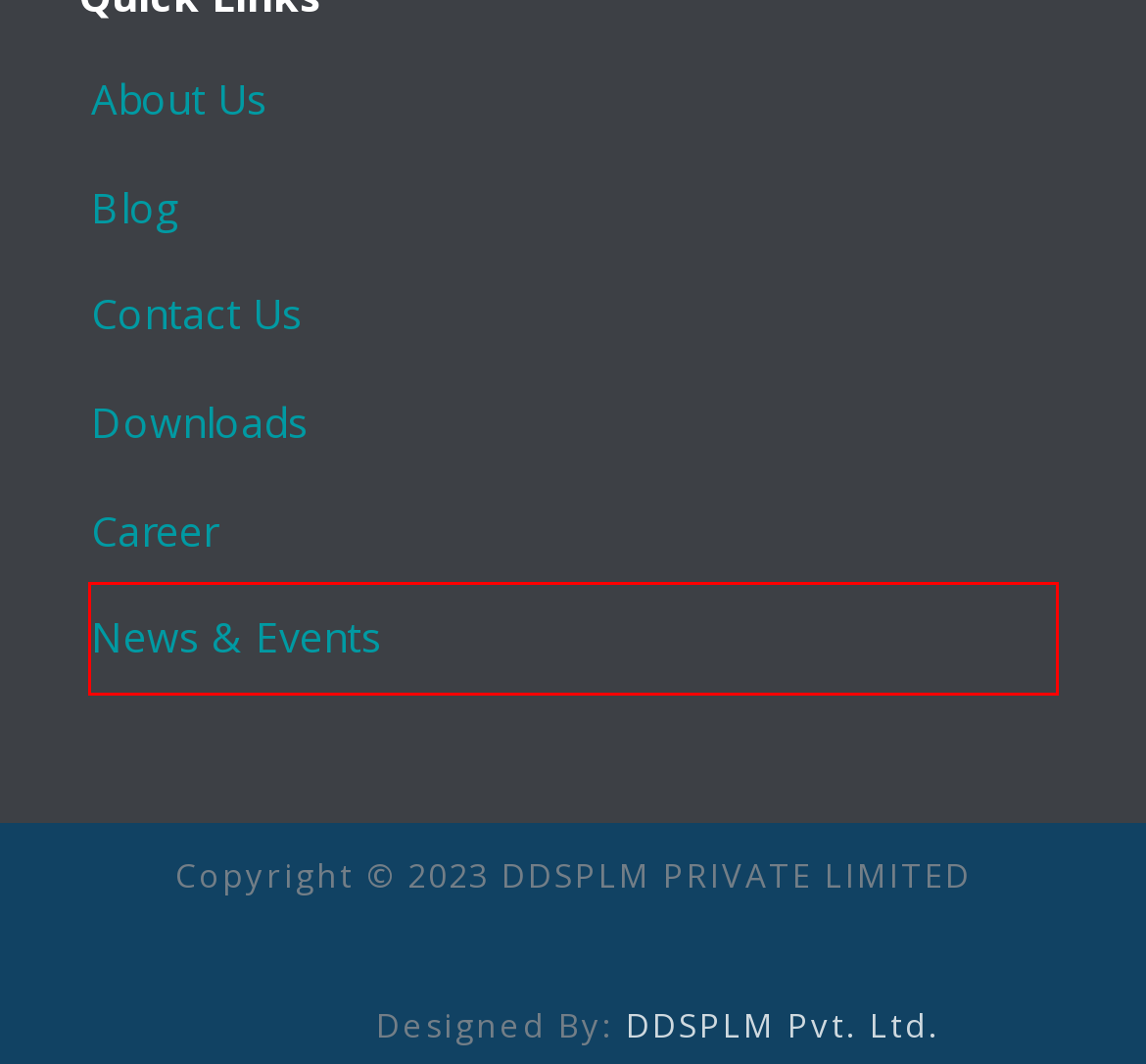Look at the screenshot of a webpage, where a red bounding box highlights an element. Select the best description that matches the new webpage after clicking the highlighted element. Here are the candidates:
A. Speed mold development & part design with NX CAD | Siemens Software
B. Siemens NX Mold Design Software | Mold Tool & Die Design Software
C. Siemens Smart Expert Partner of NX CAD Design, Manufacturing Simulation and Industry 4.0 Software
D. Downloads - Siemens Expert Partner
E. Career in Siemens NX CAD CAM CAE Software Delhi NCR/Gurgaon
F. Blog - Siemens Expert Partner
G. DDSPLM Private Limited - Assist companies in preparing for Industry 4.0
H. Latest Updates - Siemens Expert Partner

H